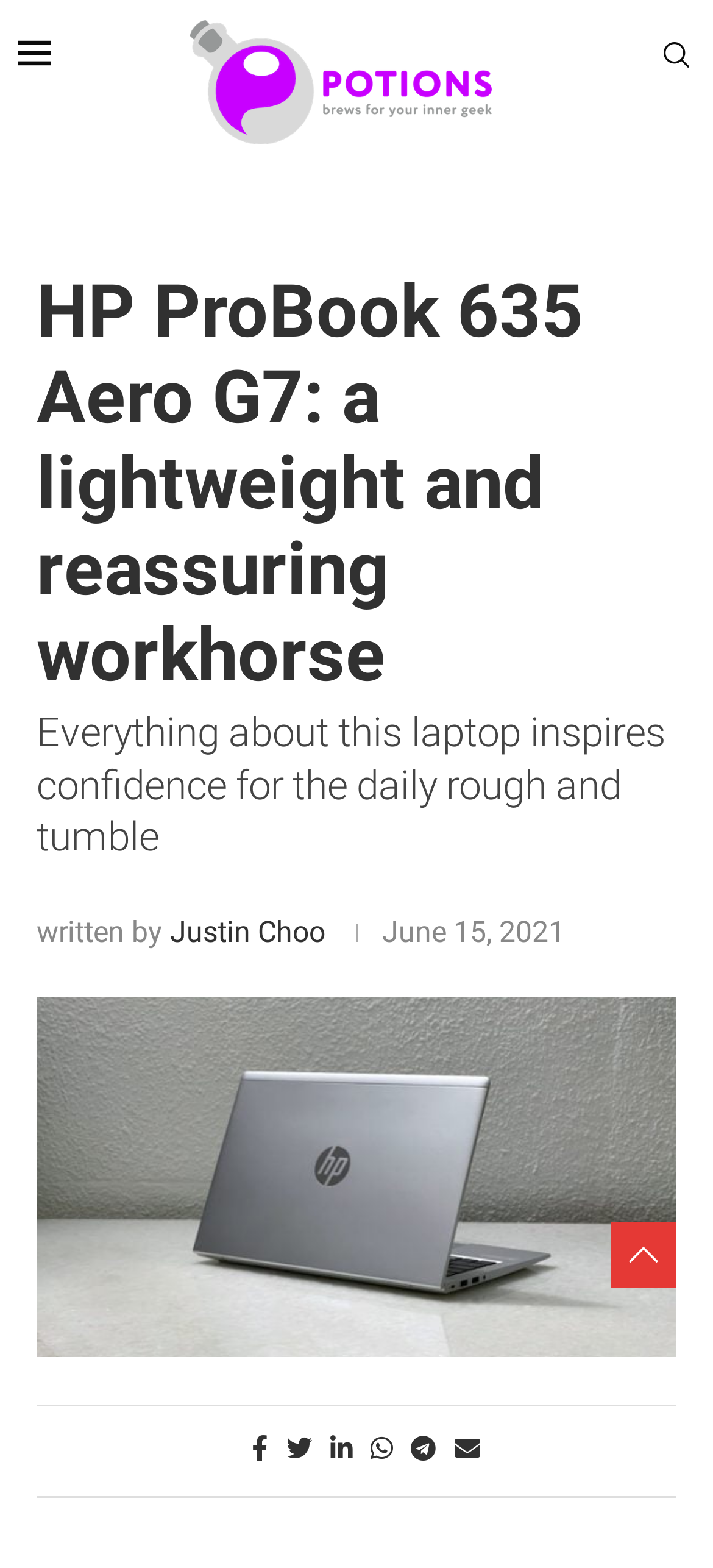Provide an in-depth description of the elements and layout of the webpage.

This webpage is about the HP ProBook 635 Aero G7 laptop, with a focus on its reliability and performance. At the top left of the page, there is a small image, and next to it, a link to the website "Potions - For Your Inner Geek". On the top right, there is a small icon. 

Below these elements, there are two headings that describe the laptop. The first heading is "HP ProBook 635 Aero G7: a lightweight and reassuring workhorse", and the second heading is "Everything about this laptop inspires confidence for the daily rough and tumble". 

Under these headings, there is a byline that reads "written by Justin Choo", along with the date "June 15, 2021". 

Further down, there is a large image that takes up most of the width of the page. Below this image, there are social media sharing links, including Facebook, Twitter, LinkedIn, Whatsapp, Telegram, and Email, aligned horizontally across the page.